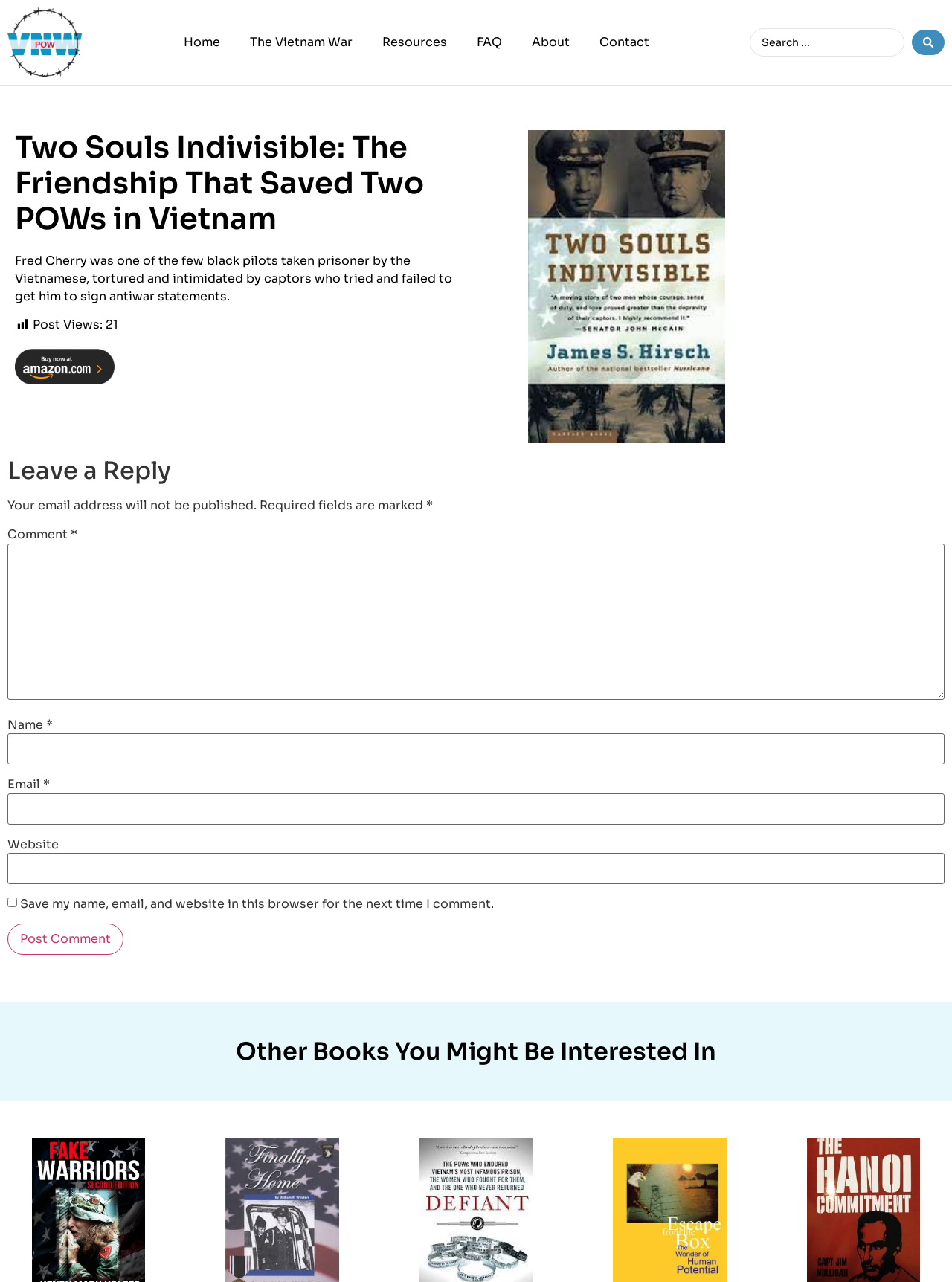What is the name of the prisoner of war mentioned? From the image, respond with a single word or brief phrase.

Fred Cherry